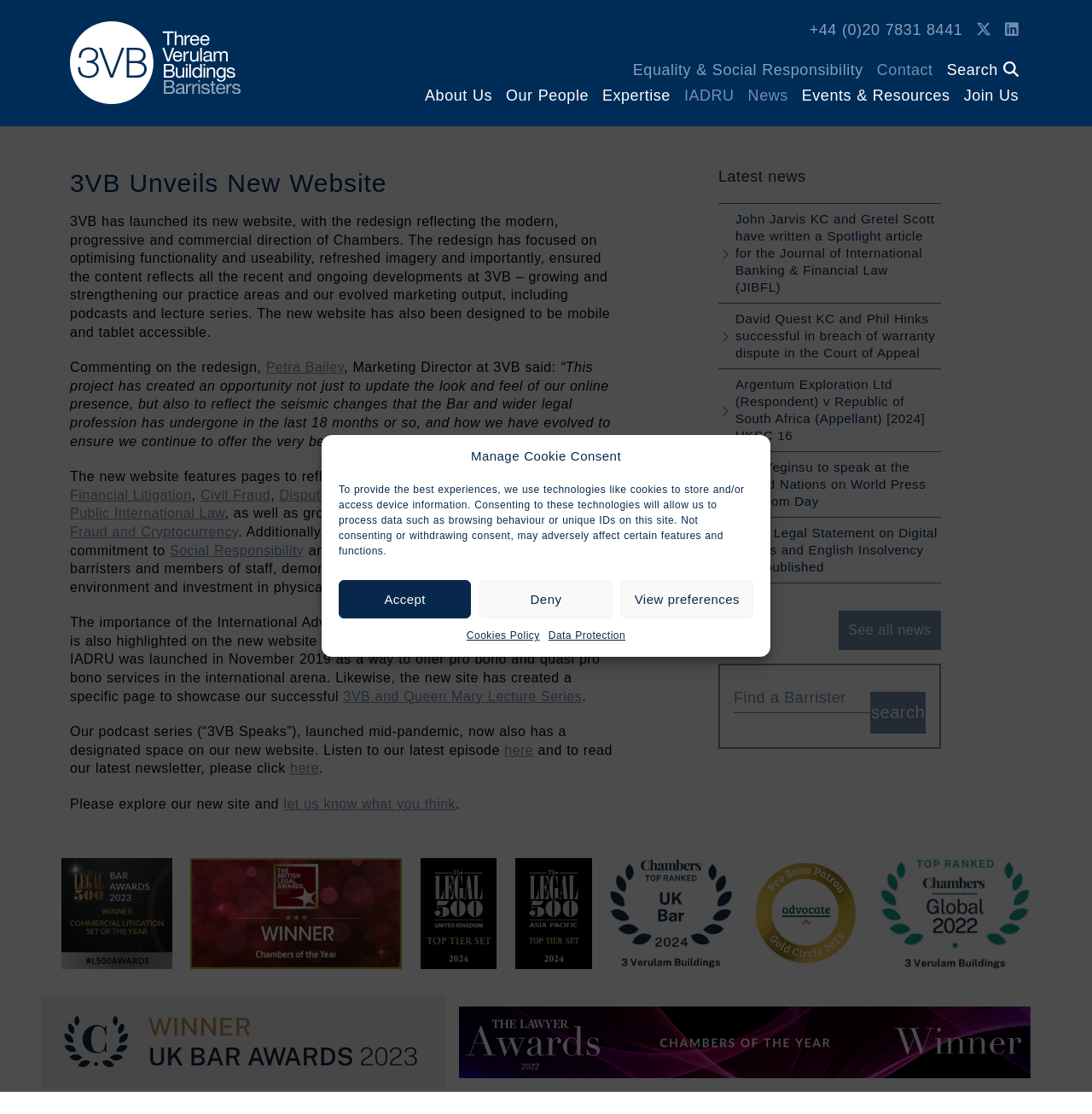What is the name of the unit that offers pro bono and quasi pro bono services?
Based on the screenshot, respond with a single word or phrase.

IADRU